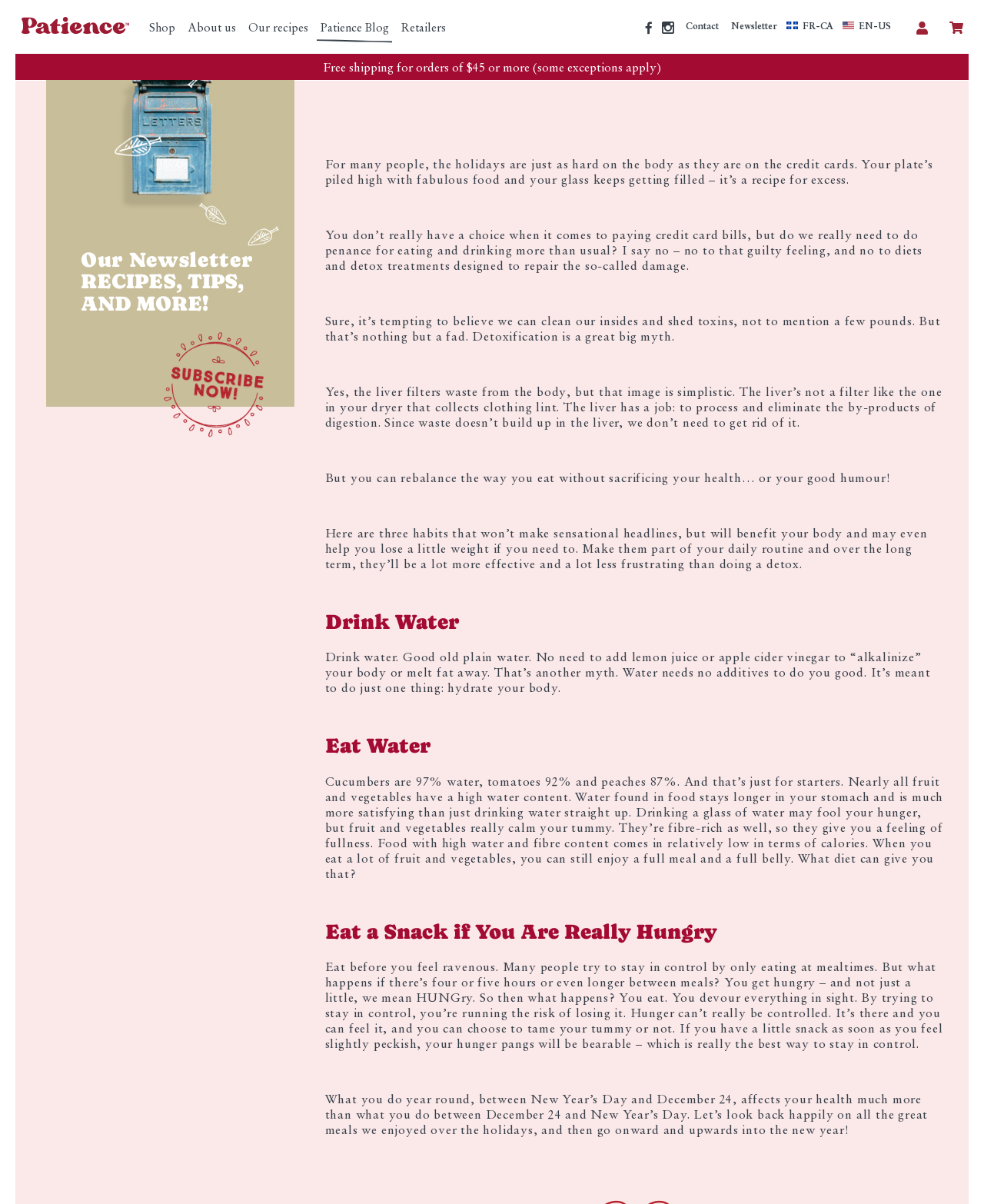Why is it recommended to eat a snack if you are hungry?
Please respond to the question with a detailed and well-explained answer.

The author suggests eating a snack when you feel hungry to avoid feeling ravenous later on, which can lead to overeating. This approach helps to maintain control over food intake and avoid unhealthy eating habits.